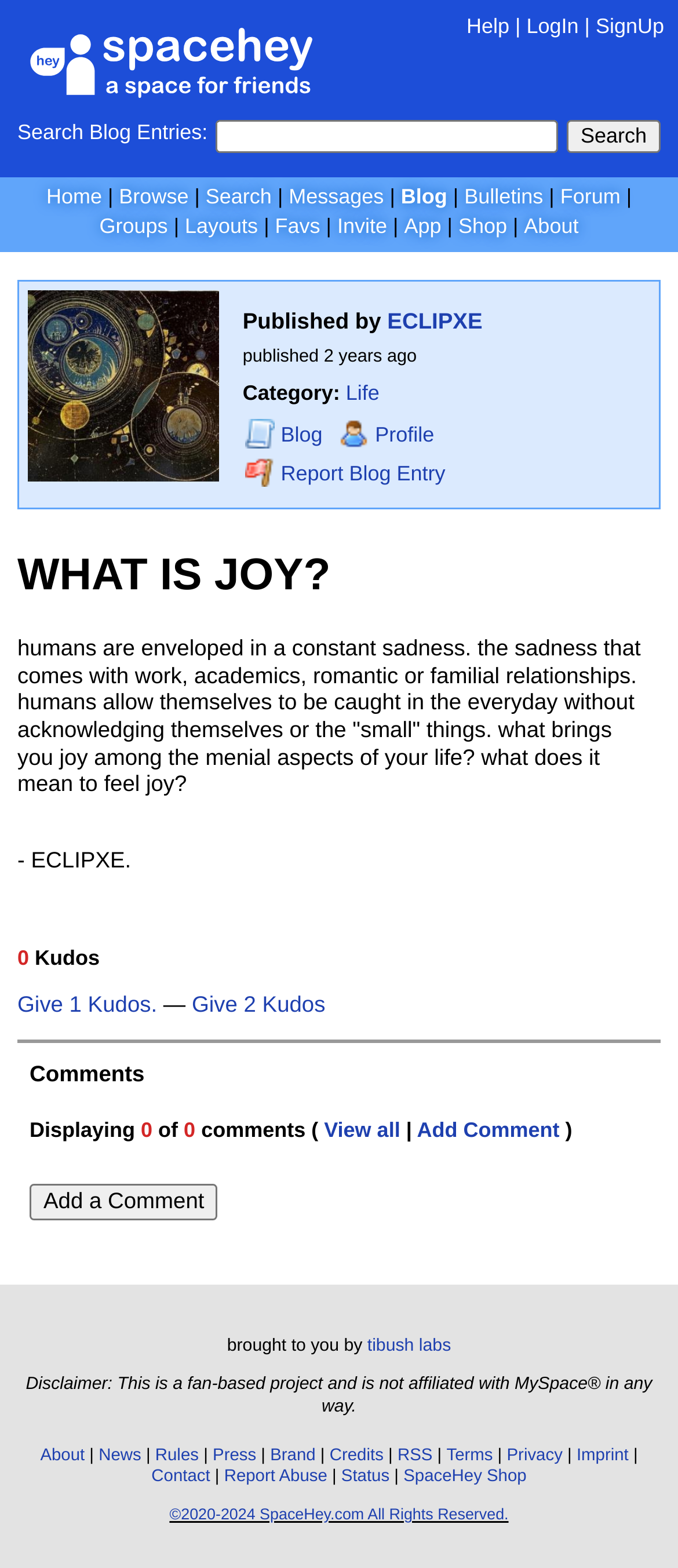Write a detailed summary of the webpage, including text, images, and layout.

This webpage is a blog post titled "WHAT IS JOY?" by ECLIPXE on the SpaceHey platform. At the top, there is a navigation bar with links to various sections of the website, including "Home", "Browse", "Search", "Messages", "Blog", "Bulletins", "Forum", "Groups", "Layouts", "Favs", "Invite", "App", "Shop", and "About". Below the navigation bar, there is a search bar with a "Search" button.

On the left side of the page, there is a profile picture of ECLIPXE, followed by the blog post title and a heading that indicates the post was published by ECLIPXE. The post is categorized under "Life" and has a timestamp of "2 years ago". There are also links to "Report Blog Entry" and the author's profile.

The main content of the blog post is a passage that discusses the concept of joy and how humans often overlook it in their daily lives. The passage is followed by a section that displays the number of "Kudos" received, with options to give 1 or 2 Kudos.

Below the main content, there is a comments section that displays the number of comments and provides links to view all comments and add a new comment. There is also a table layout for adding a comment.

At the bottom of the page, there is a footer section that contains links to various pages, including "About", "News", "Rules", "Press", "Brand", "Credits", "RSS", "Terms", "Privacy", "Imprint", "Contact", "Report Abuse", and "Status". There is also a copyright notice and a link to the SpaceHey Shop.